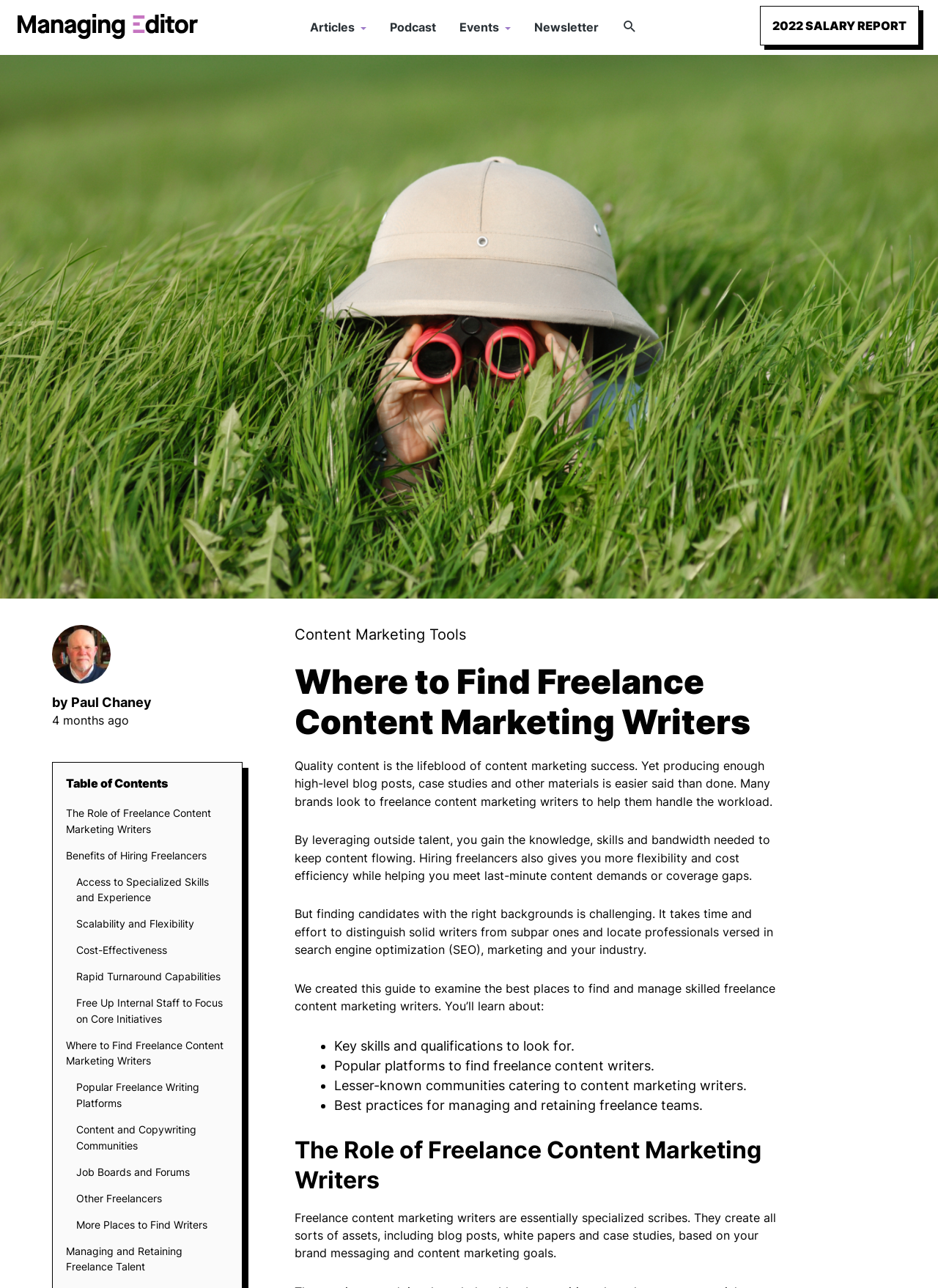Respond with a single word or short phrase to the following question: 
Why is it challenging to find good freelance writers?

Distinguishing solid writers from subpar ones